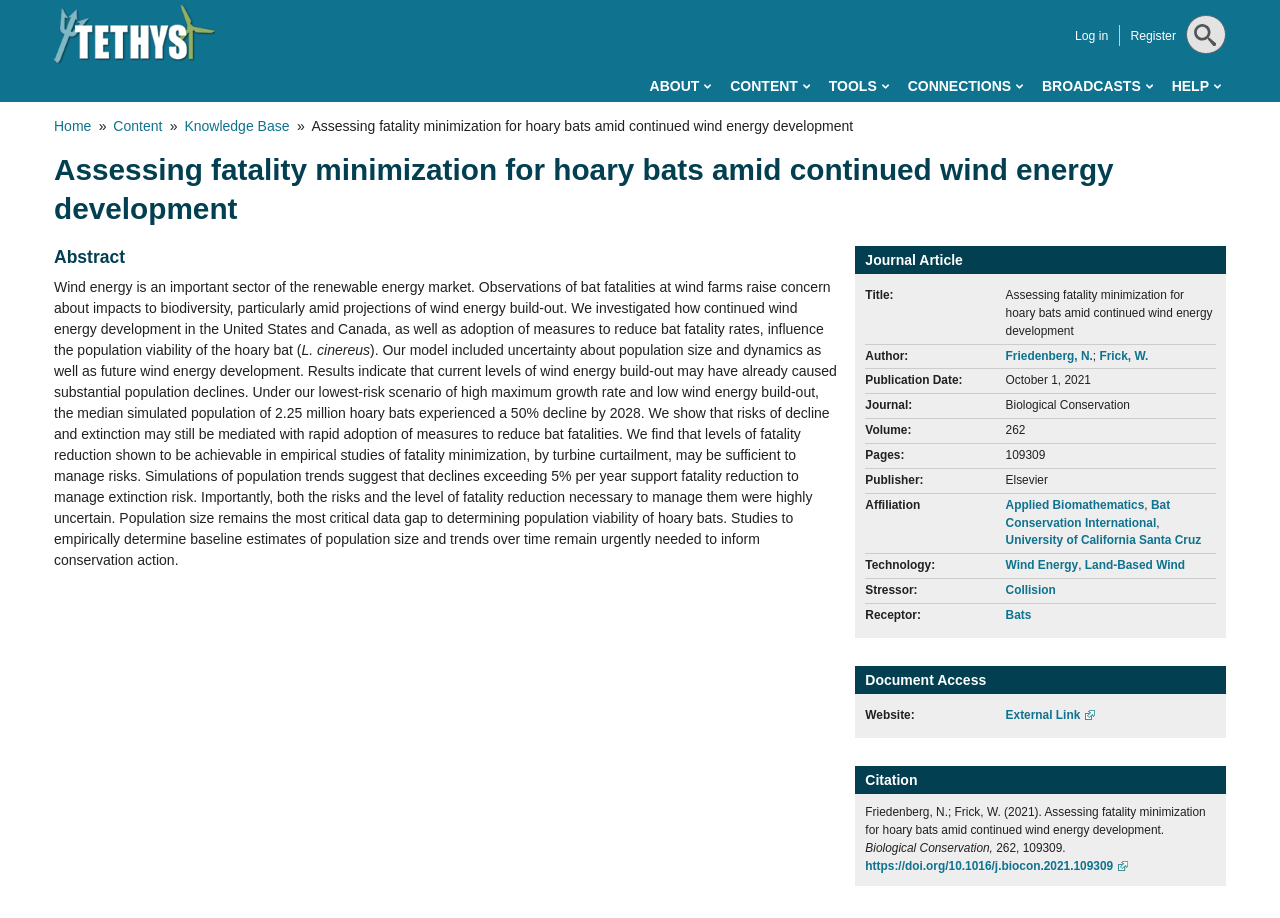Provide the bounding box coordinates of the HTML element this sentence describes: "Register".

[0.883, 0.032, 0.919, 0.047]